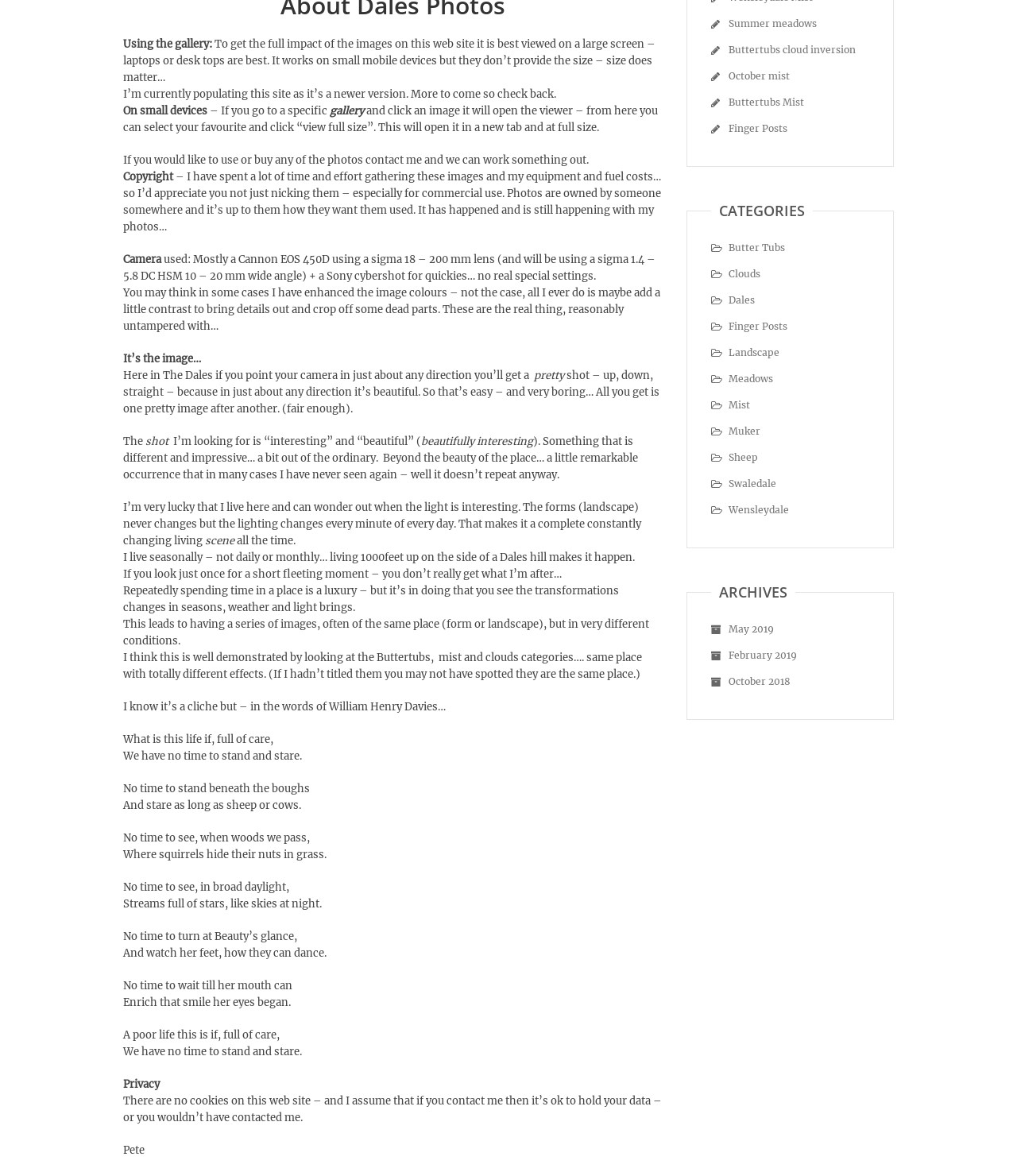Specify the bounding box coordinates (top-left x, top-left y, bottom-right x, bottom-right y) of the UI element in the screenshot that matches this description: Meadows

[0.716, 0.317, 0.76, 0.327]